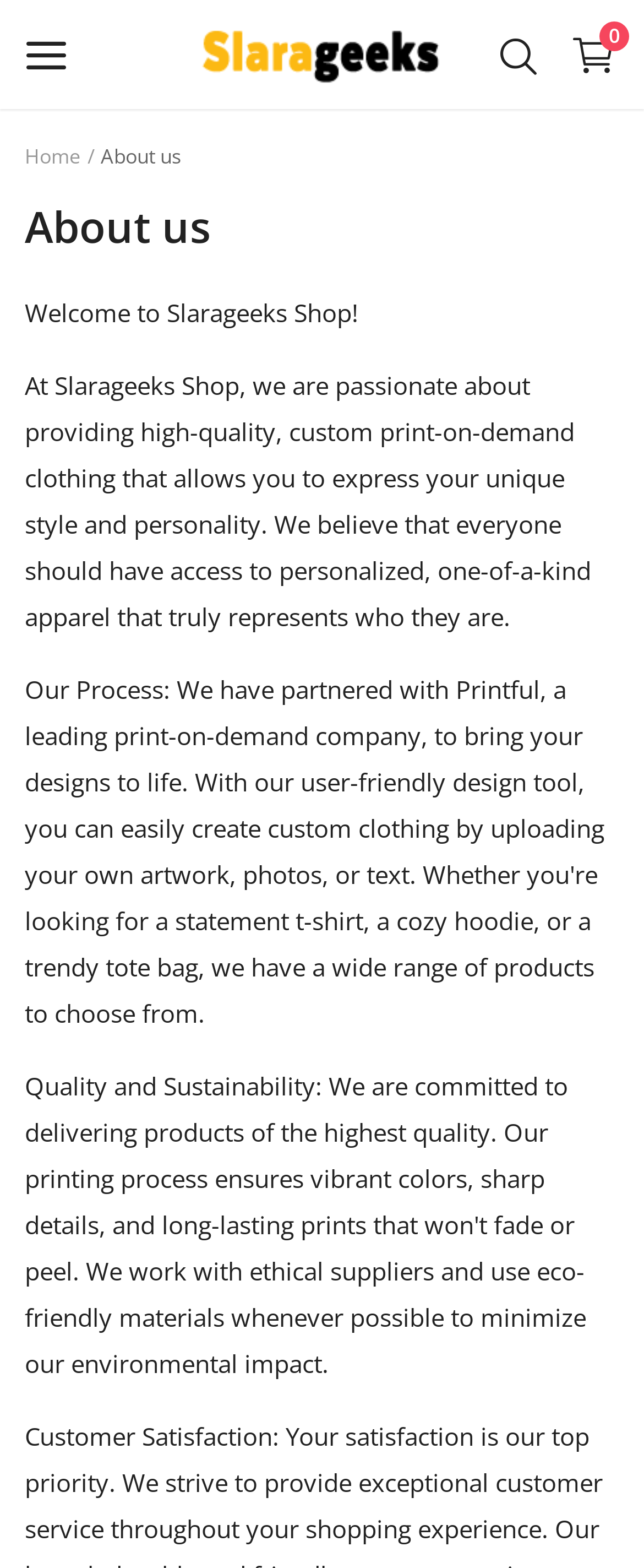Find the bounding box coordinates for the element that must be clicked to complete the instruction: "Go to login page". The coordinates should be four float numbers between 0 and 1, indicated as [left, top, right, bottom].

[0.038, 0.342, 0.756, 0.389]